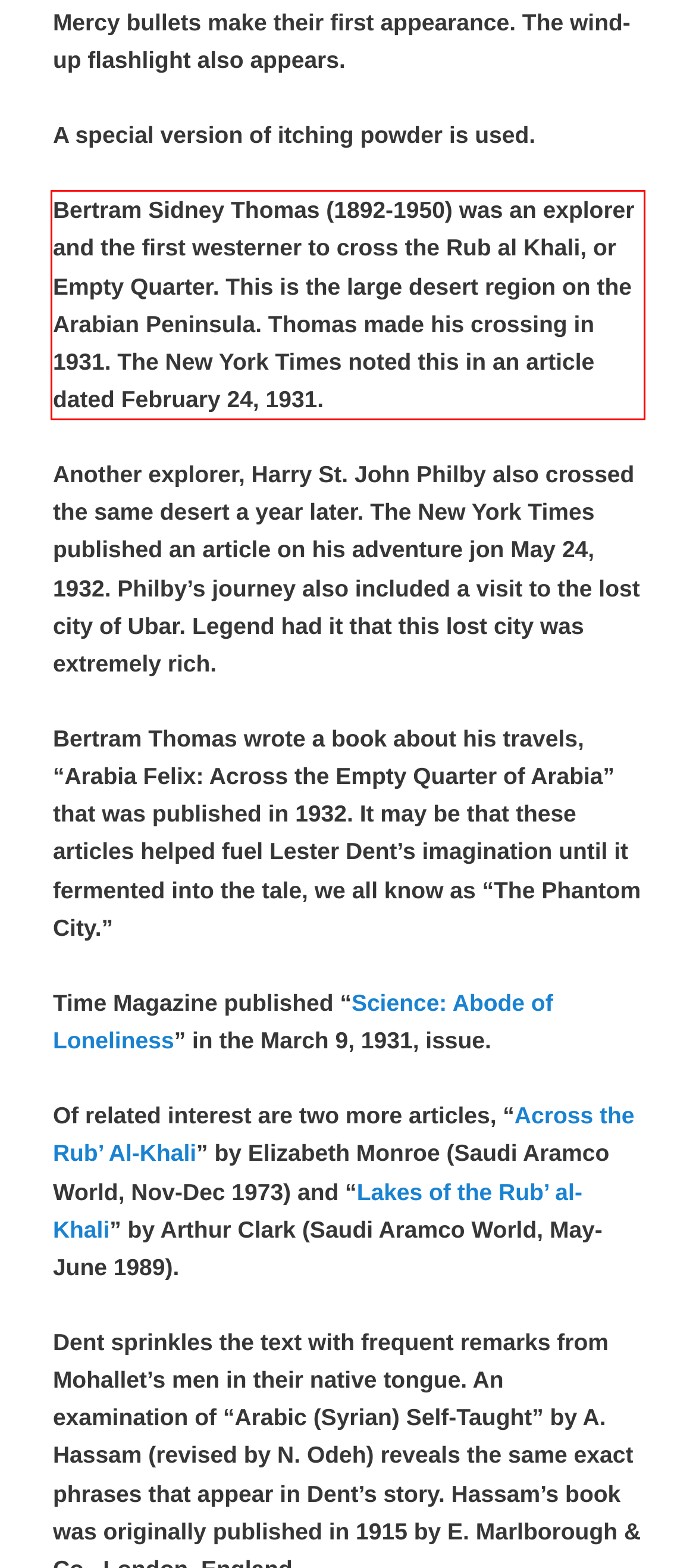Examine the webpage screenshot, find the red bounding box, and extract the text content within this marked area.

Bertram Sidney Thomas (1892-1950) was an explorer and the first westerner to cross the Rub al Khali, or Empty Quarter. This is the large desert region on the Arabian Peninsula. Thomas made his crossing in 1931. The New York Times noted this in an article dated February 24, 1931.